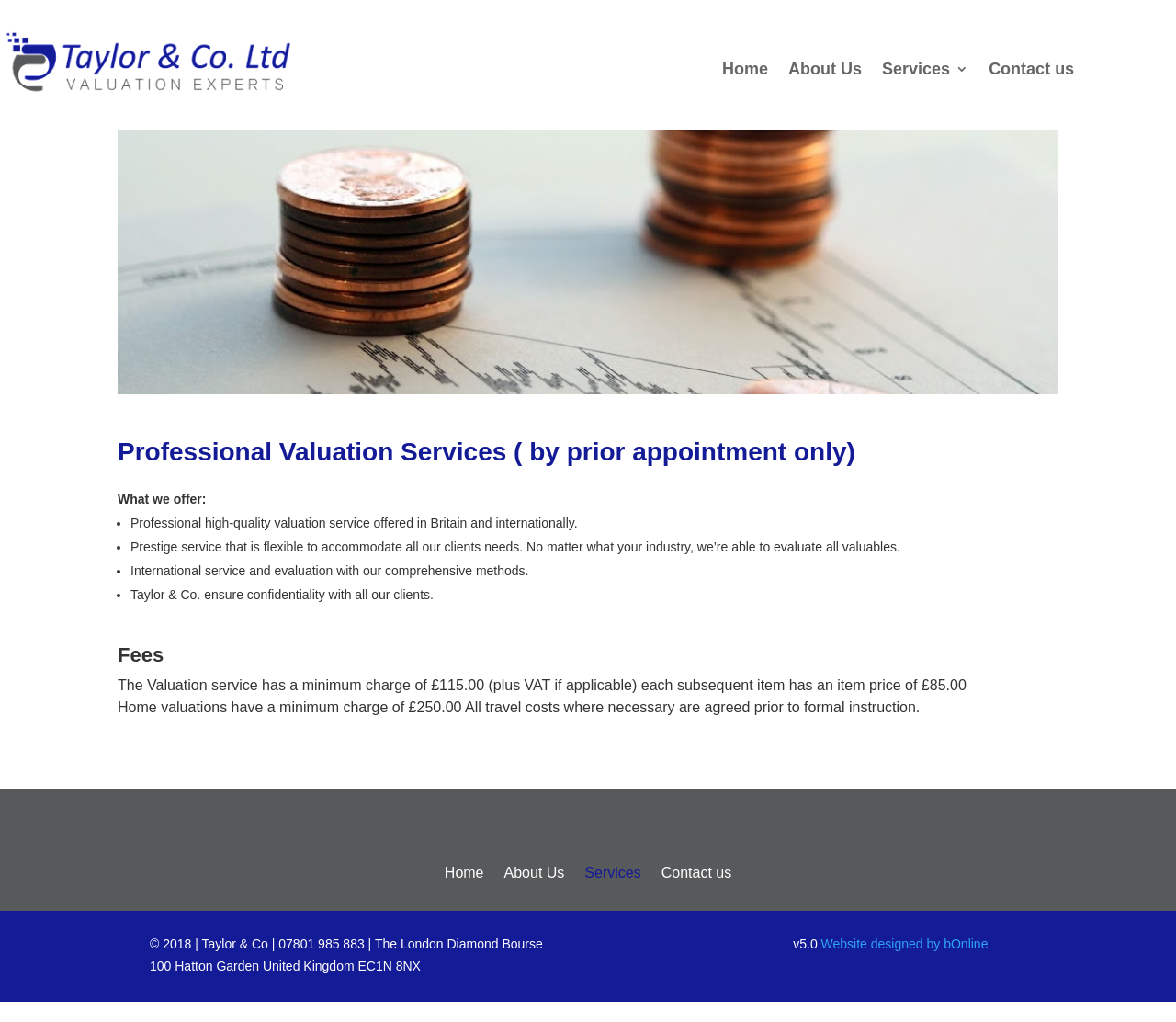Please locate the UI element described by "Services" and provide its bounding box coordinates.

[0.75, 0.061, 0.824, 0.081]